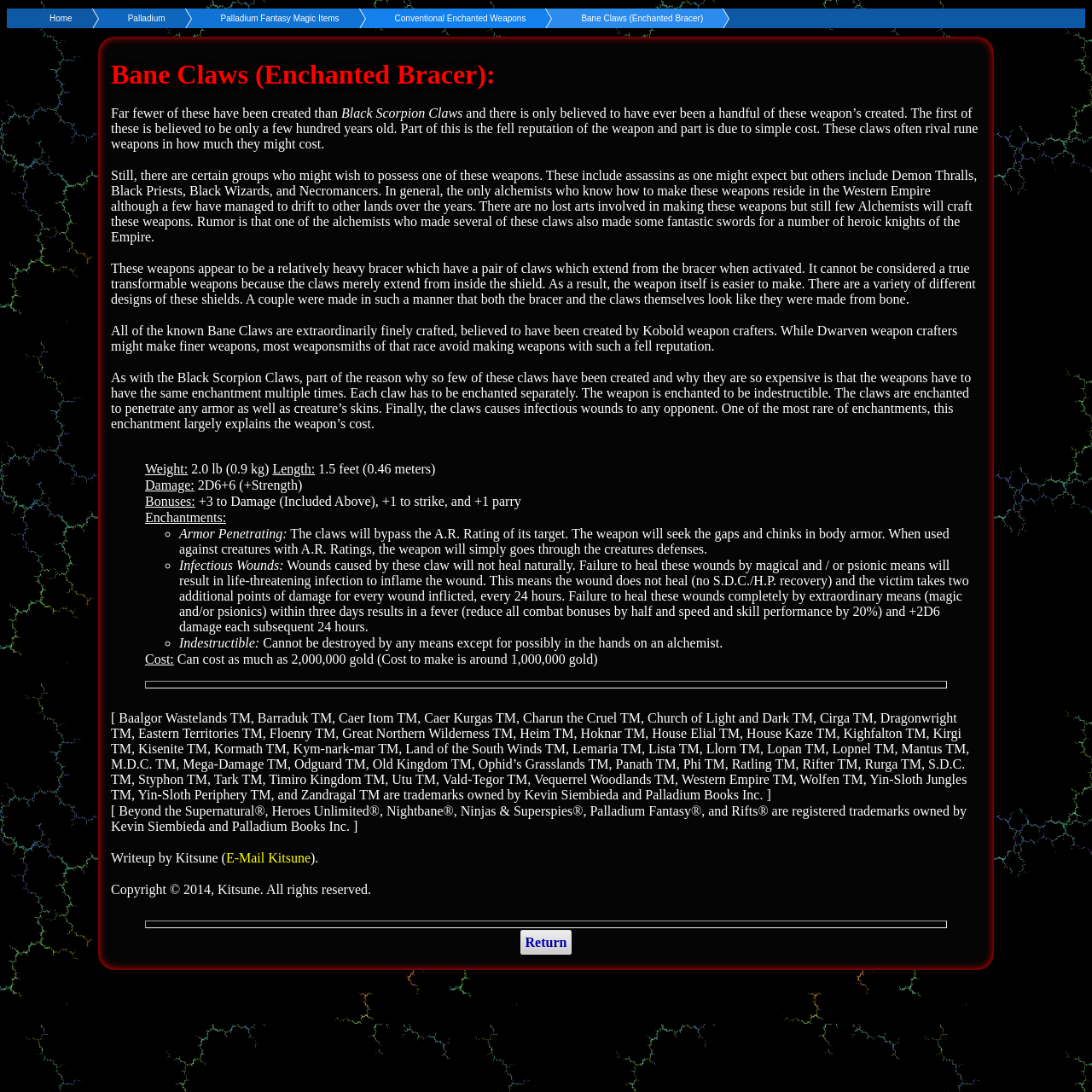Refer to the screenshot and answer the following question in detail:
What is the effect of Infectious Wounds enchantment?

I found the answer by reading the section that describes the enchantments of Bane Claws, where it explains the effect of the Infectious Wounds enchantment, which causes wounds to not heal naturally and to cause additional damage over time.